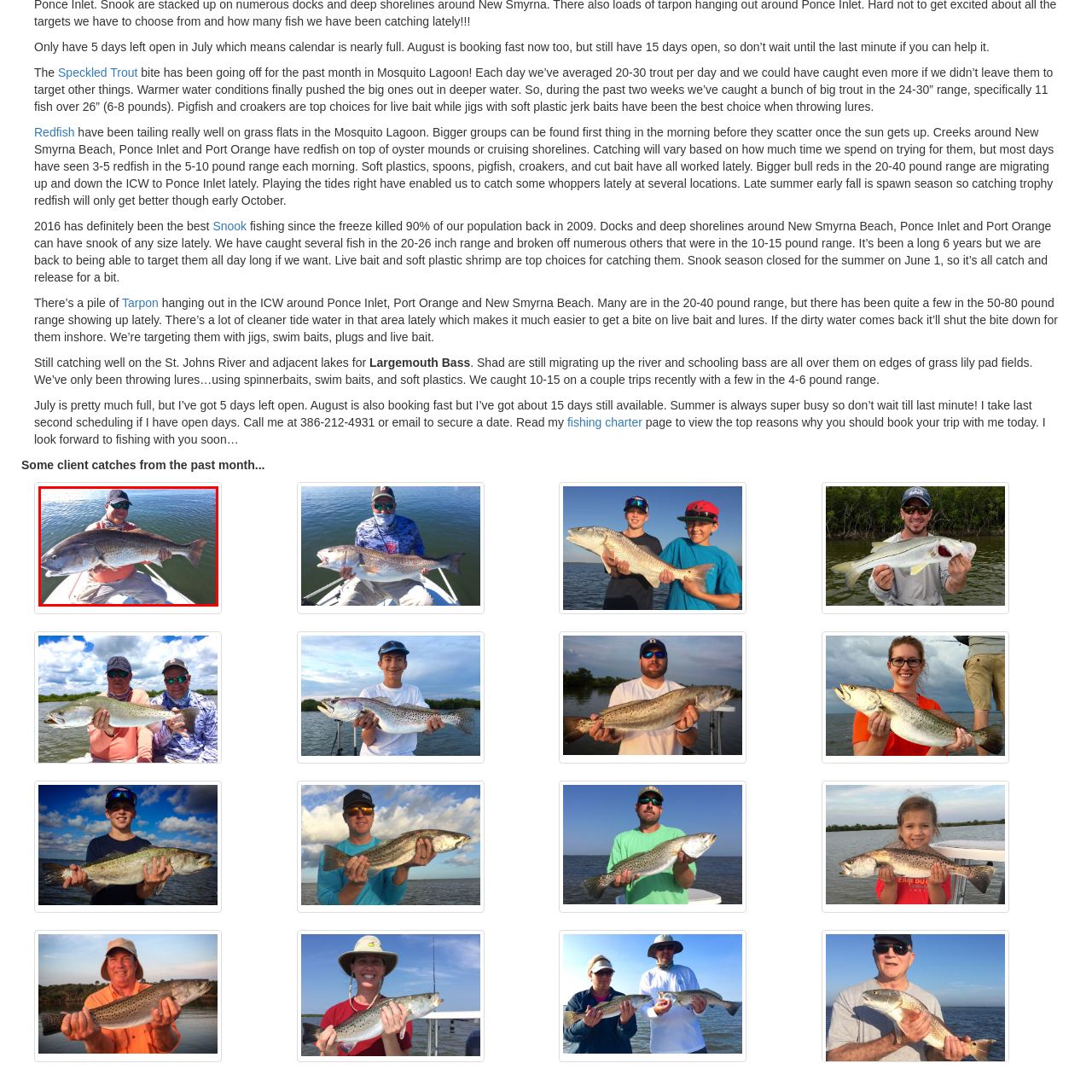Check the content in the red bounding box and reply to the question using a single word or phrase:
Where did the fishing expedition take place?

Florida's Ponce Inlet region